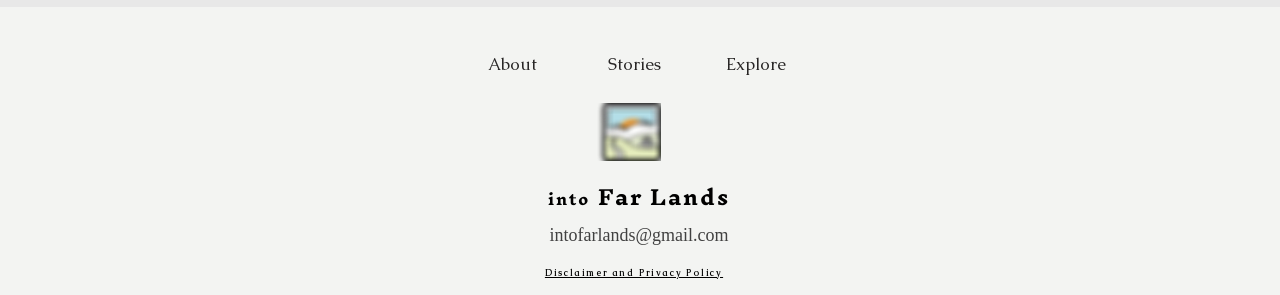What is the email address mentioned on the webpage?
Based on the image, answer the question in a detailed manner.

I found a heading element containing the email address 'intofarlands@gmail.com' which is a link, indicating it is a clickable email address.